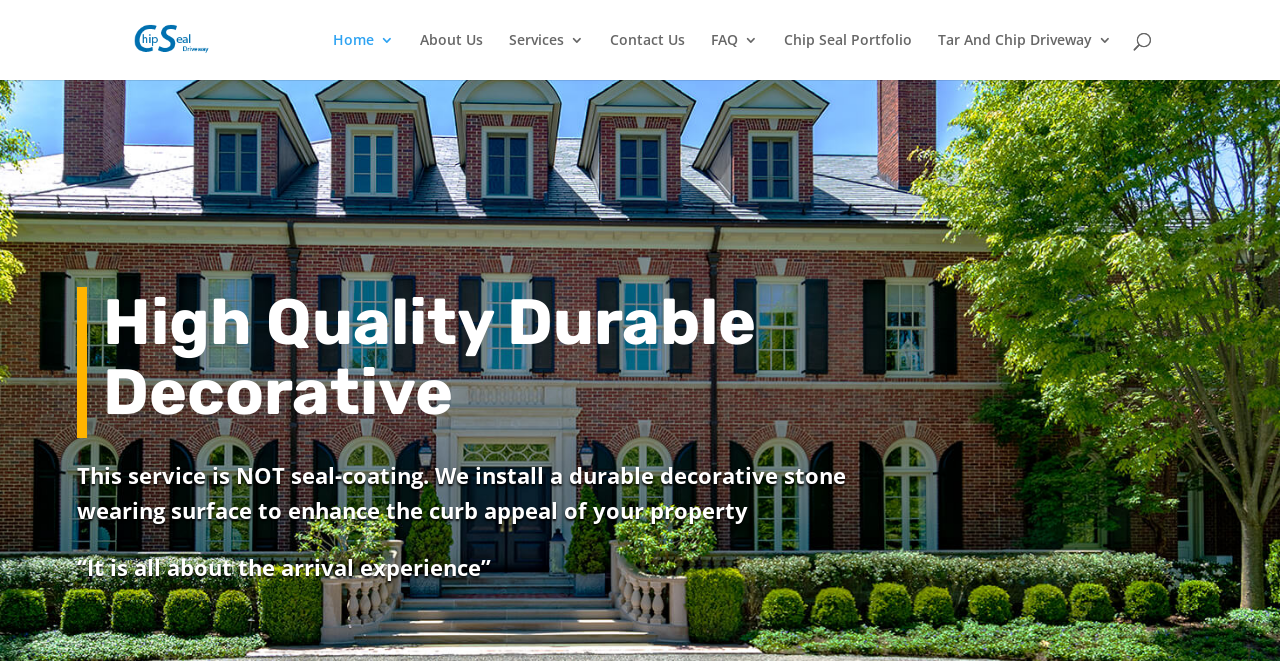Please determine the bounding box coordinates of the element to click on in order to accomplish the following task: "go to the 'About Us' page". Ensure the coordinates are four float numbers ranging from 0 to 1, i.e., [left, top, right, bottom].

[0.328, 0.05, 0.377, 0.121]